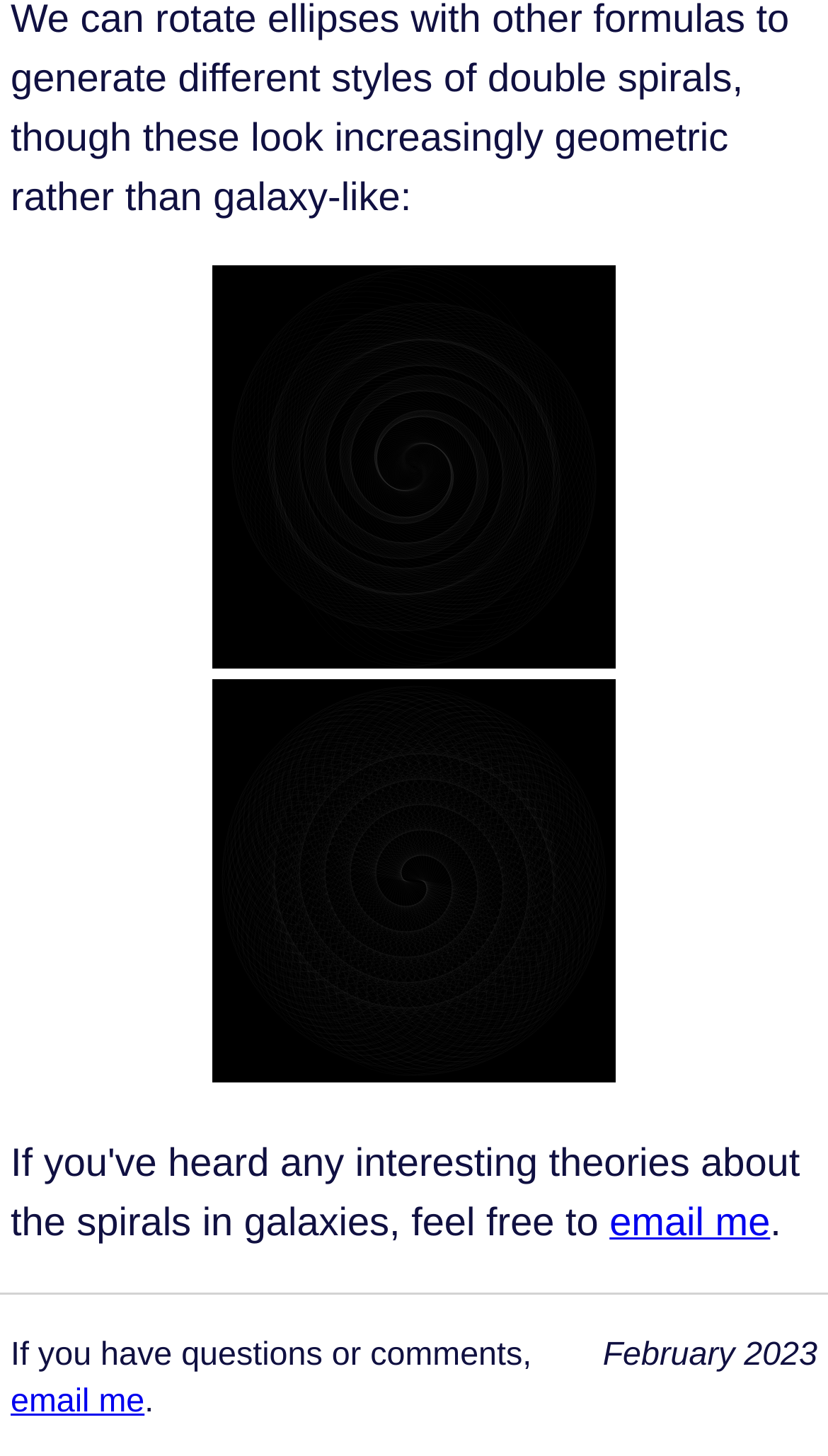Please give a succinct answer to the question in one word or phrase:
What is the purpose of the 'email me' link?

To send an email